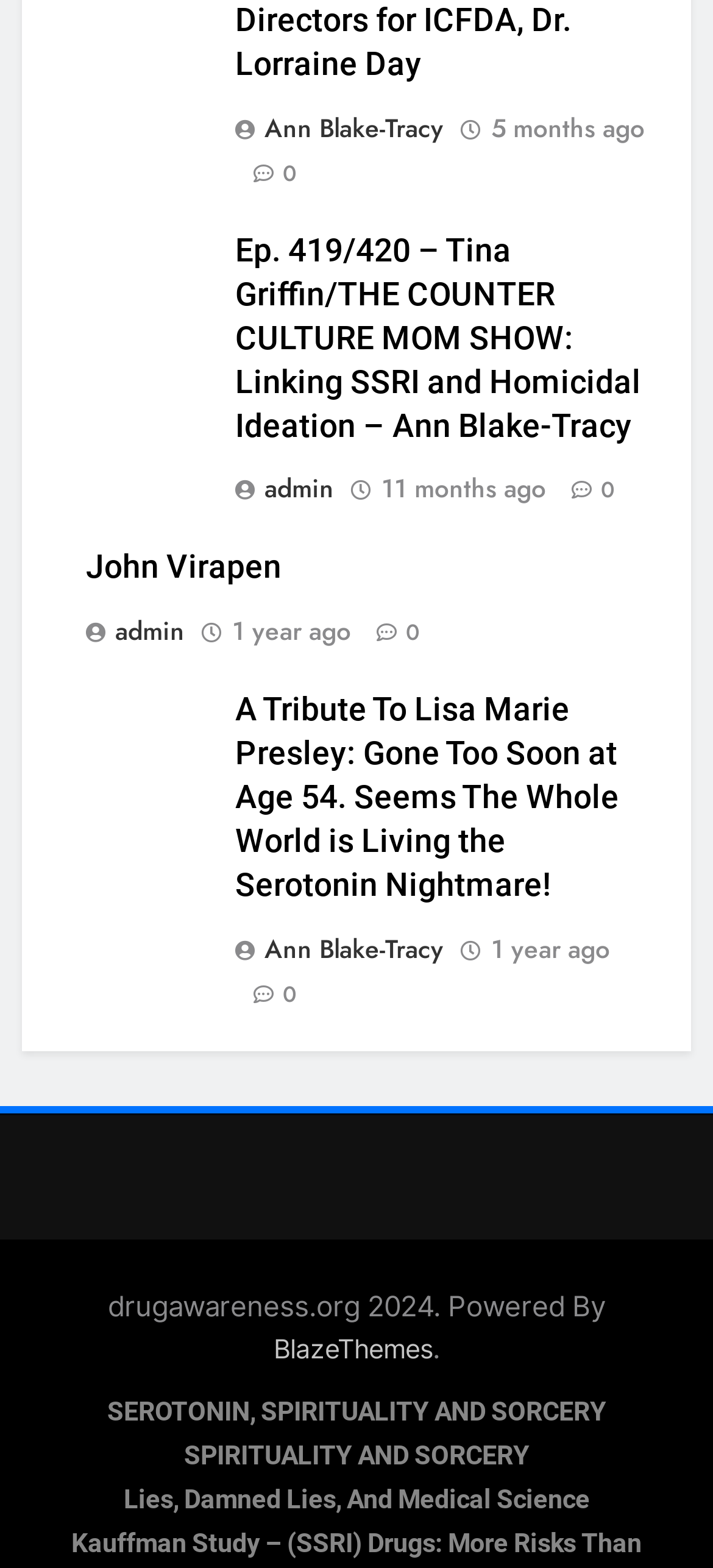Refer to the element description 1 year ago and identify the corresponding bounding box in the screenshot. Format the coordinates as (top-left x, top-left y, bottom-right x, bottom-right y) with values in the range of 0 to 1.

[0.326, 0.393, 0.492, 0.414]